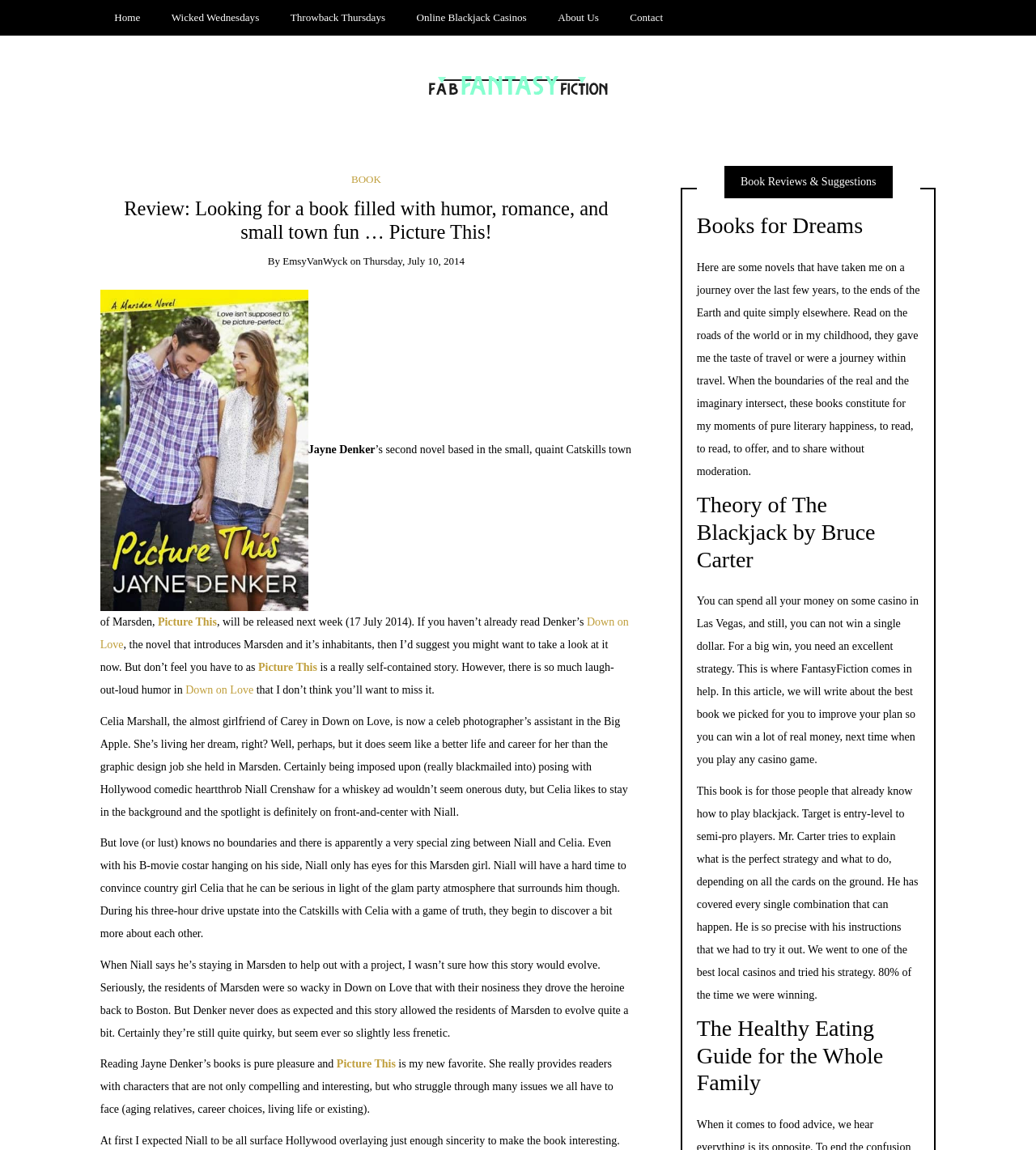What is the topic of the article 'Theory of The Blackjack by Bruce Carter'?
Kindly offer a comprehensive and detailed response to the question.

The topic of the article 'Theory of The Blackjack by Bruce Carter' is blackjack strategy, as the text explains that the book provides an excellent strategy for winning at blackjack and that the author explains what to do depending on all the cards on the ground.